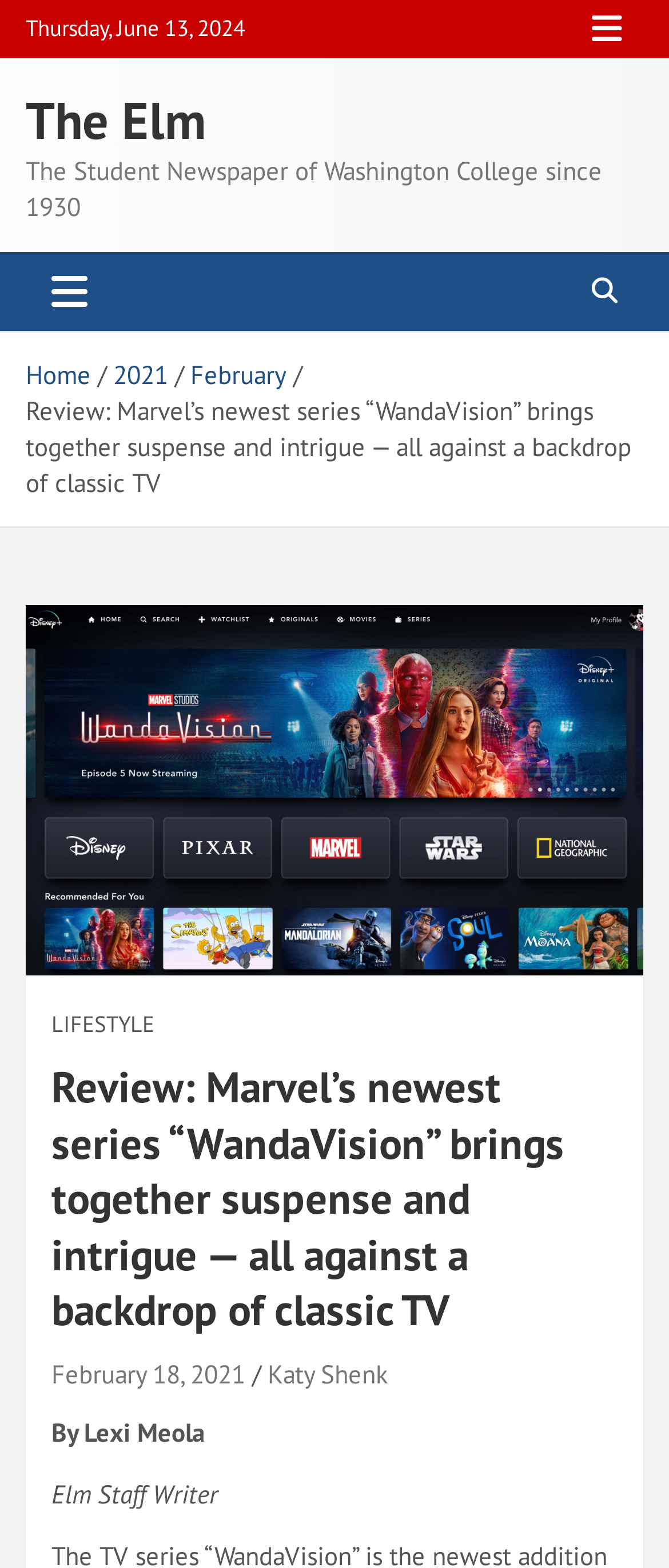What is the title of the TV series reviewed in the article?
From the details in the image, answer the question comprehensively.

I found the title of the TV series reviewed in the article by looking at the middle of the webpage, where it says 'Review: Marvel’s newest series “WandaVision” brings together suspense and intrigue — all against a backdrop of classic TV' in a static text element.